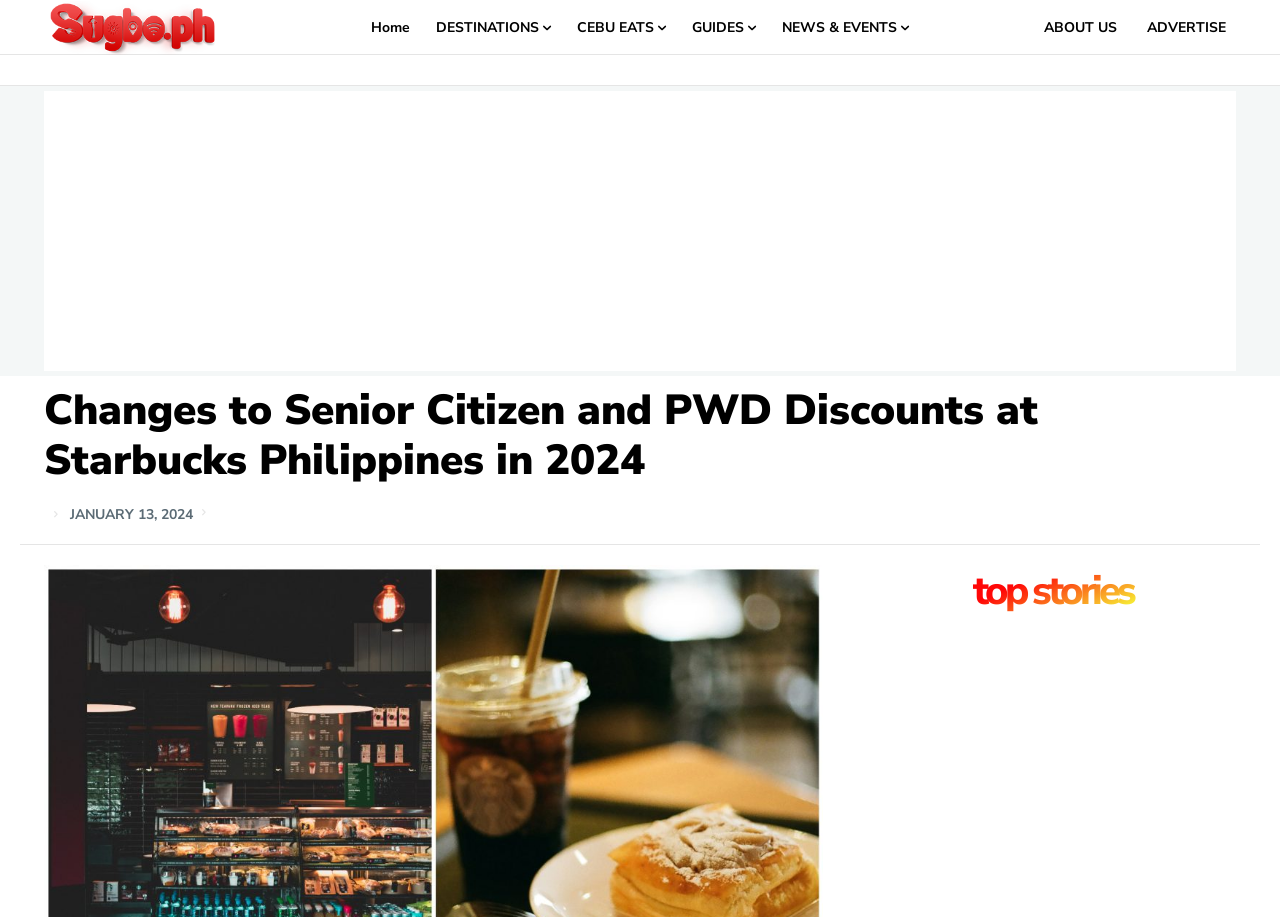Determine the coordinates of the bounding box that should be clicked to complete the instruction: "view DESTINATIONS". The coordinates should be represented by four float numbers between 0 and 1: [left, top, right, bottom].

[0.333, 0.001, 0.438, 0.06]